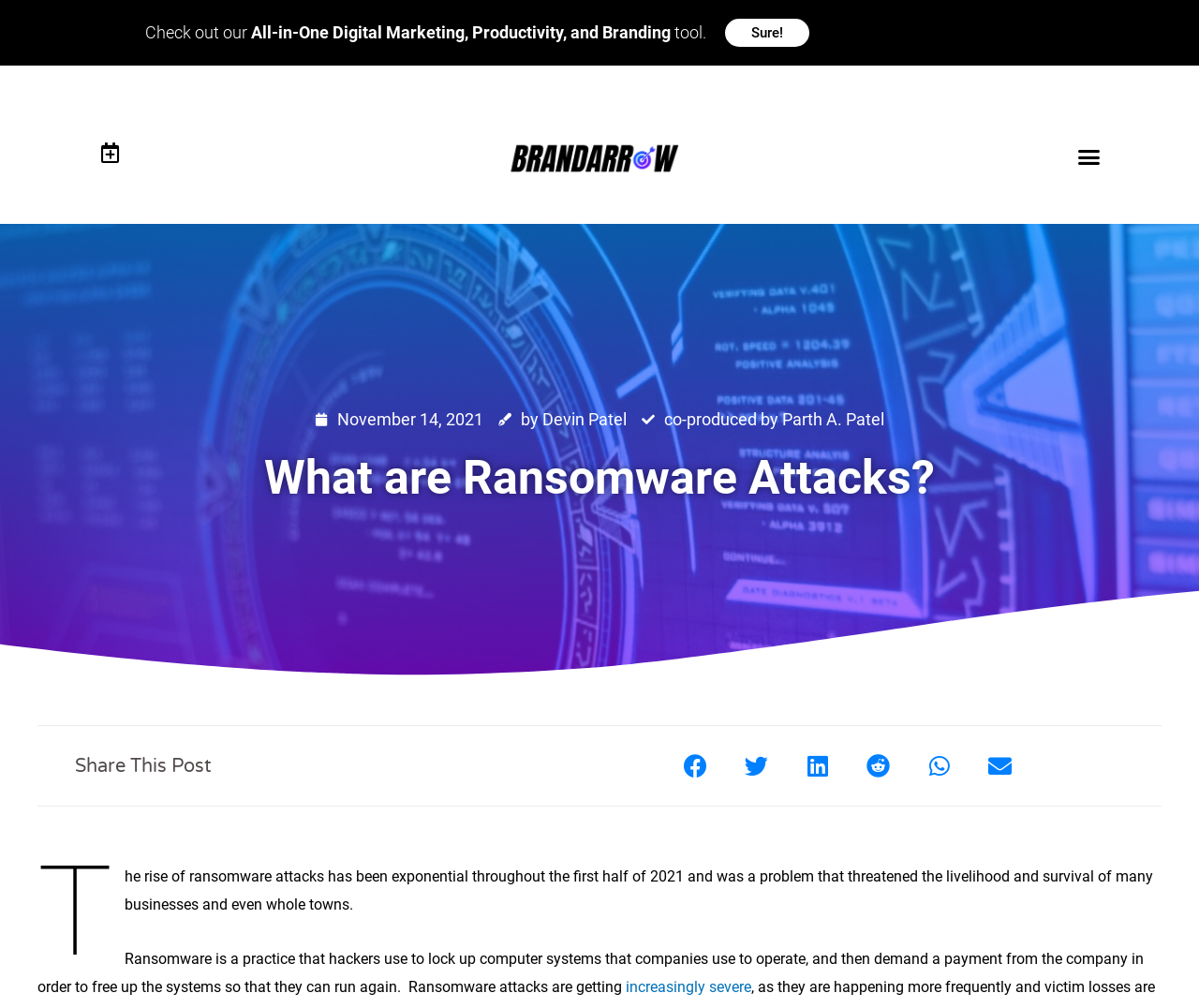Find the bounding box coordinates of the area to click in order to follow the instruction: "Click the 'Share on facebook' button".

[0.562, 0.739, 0.598, 0.781]